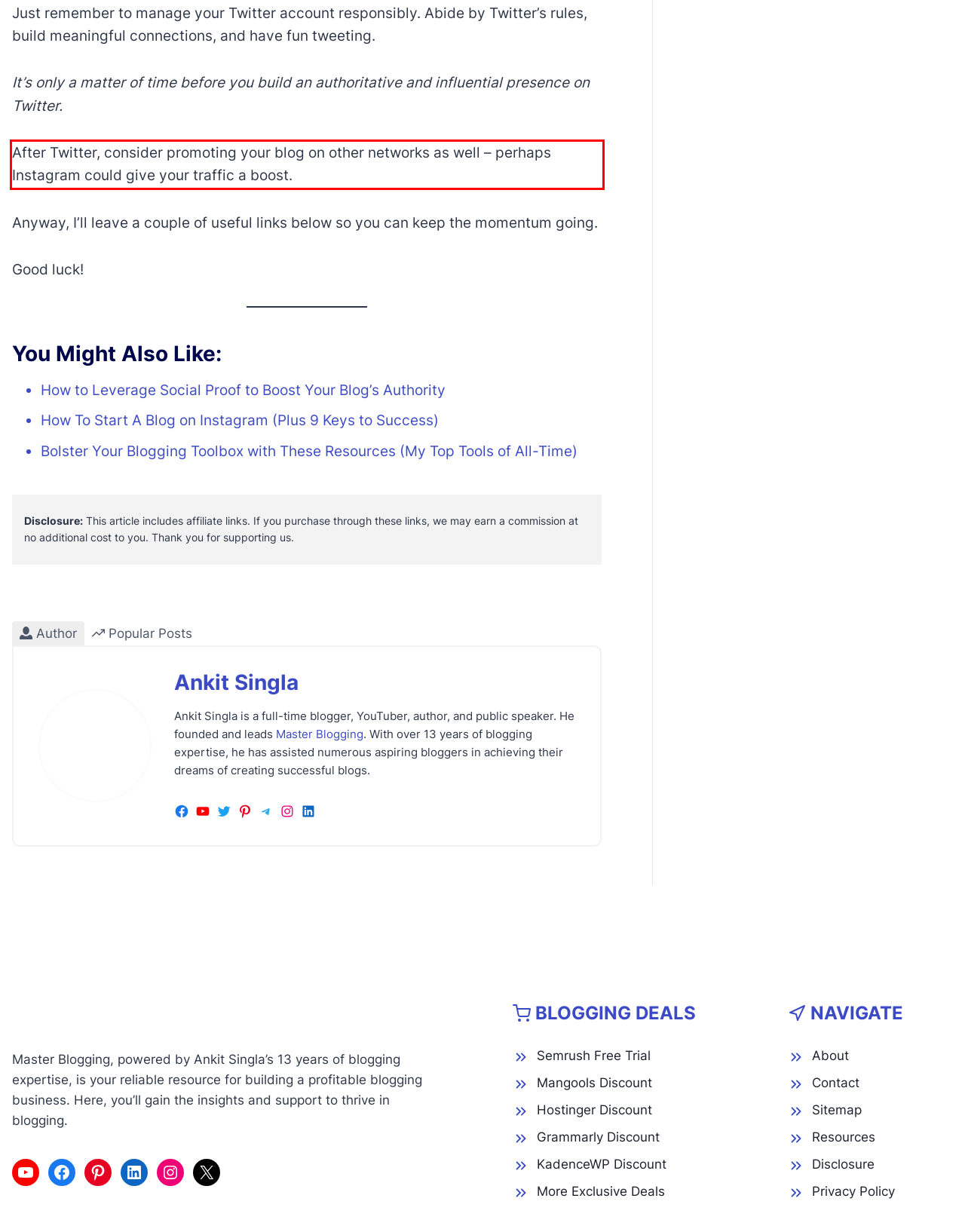Review the screenshot of the webpage and recognize the text inside the red rectangle bounding box. Provide the extracted text content.

After Twitter, consider promoting your blog on other networks as well – perhaps Instagram could give your traffic a boost.